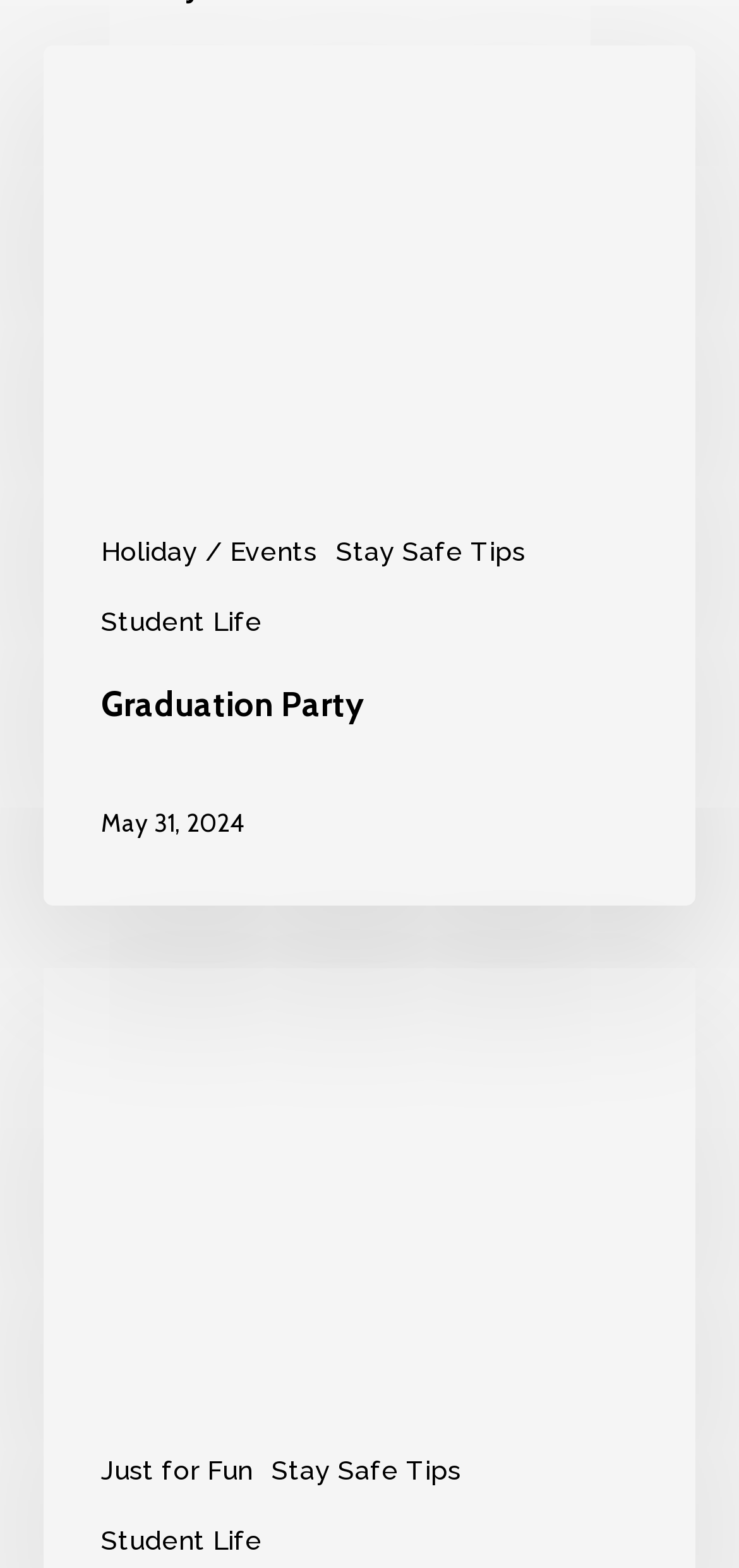Identify the bounding box coordinates for the UI element described as: "Student Life".

[0.137, 0.971, 0.355, 0.994]